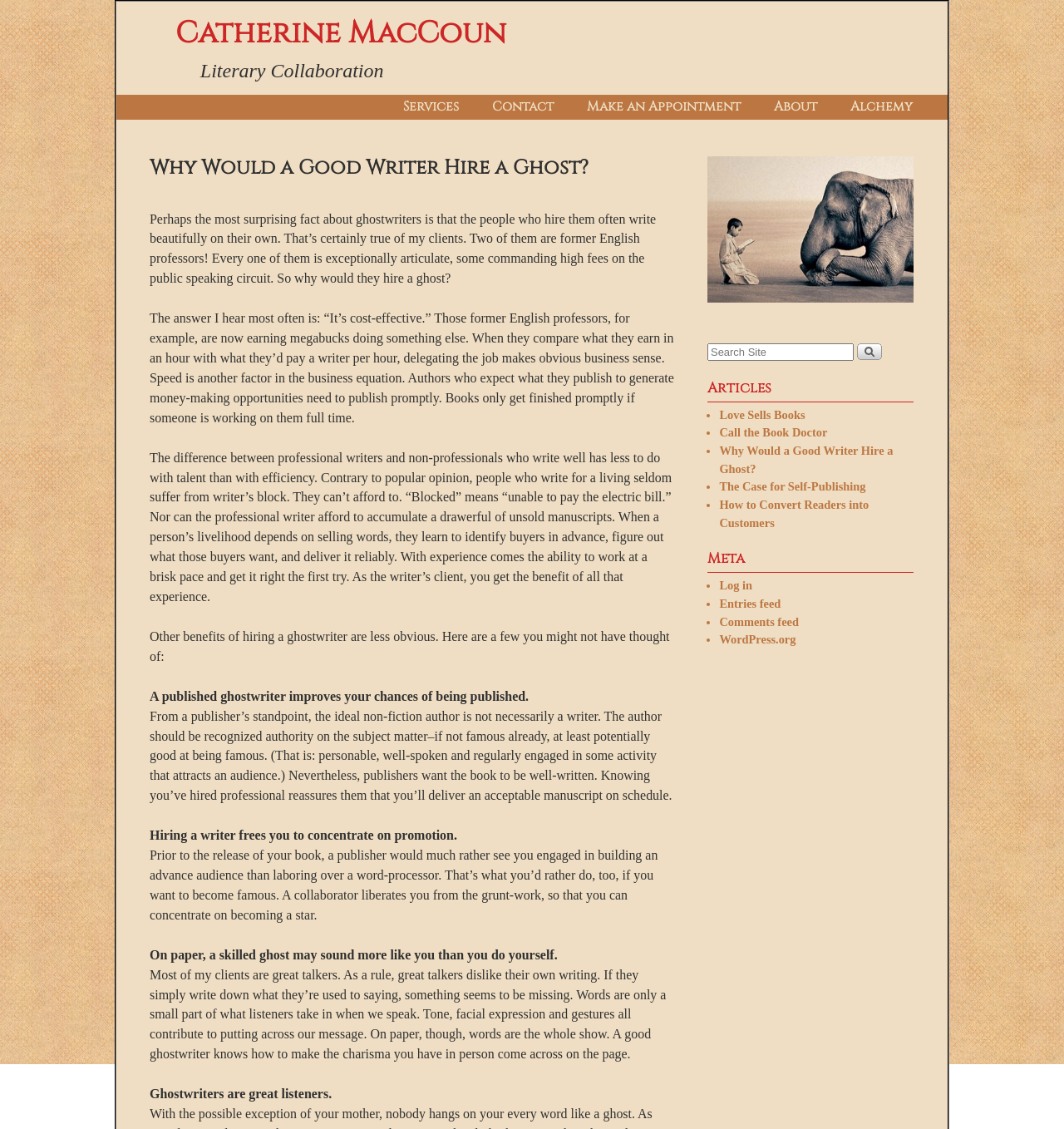Identify the bounding box coordinates for the UI element mentioned here: "Entries feed". Provide the coordinates as four float values between 0 and 1, i.e., [left, top, right, bottom].

[0.676, 0.529, 0.734, 0.54]